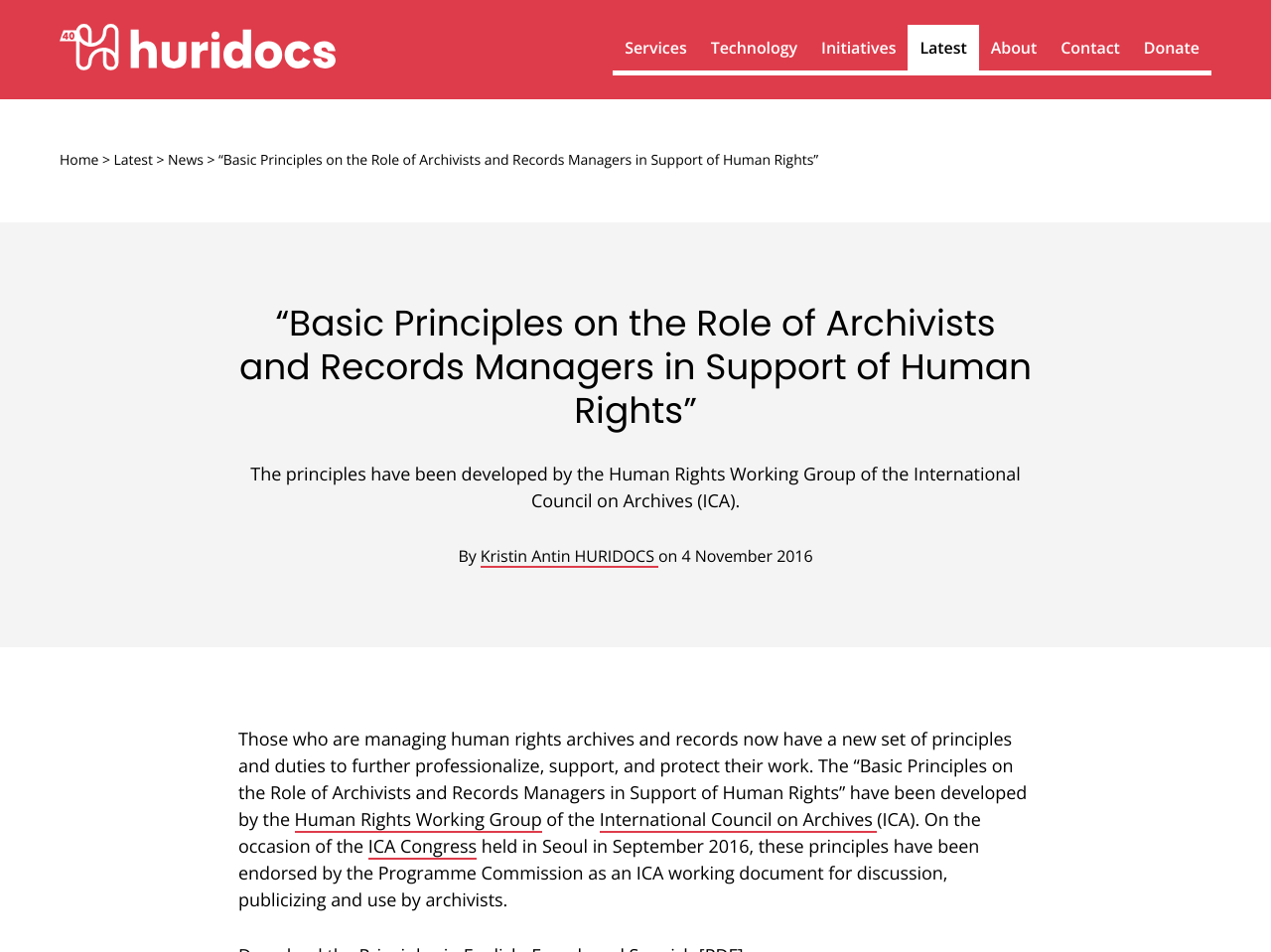Offer a meticulous caption that includes all visible features of the webpage.

The webpage is about the "Basic Principles on the Role of Archivists and Records Managers in Support of Human Rights" developed by the Human Rights Working Group of the International Council on Archives (ICA). 

At the top left corner, there is a link to "Skip to content". Next to it, there is a logo of HURIDOCS, accompanied by a link to the organization's name. Below the logo, there is a text describing HURIDOCS as the "Human Rights Information and Documentation System". 

On the top right corner, there are several links to different sections of the website, including "Services", "Technology", "Initiatives", "Latest", "About", "Contact", and "Donate". 

Below these links, there is a navigation menu with links to "Home", "Latest", and "News". 

The main content of the webpage is a heading that repeats the title of the principles, followed by a paragraph explaining that these principles have been developed by the Human Rights Working Group of the International Council on Archives (ICA). 

Below this paragraph, there is a byline crediting Kristin Antin and HURIDOCS, along with a timestamp of "4 November 2016". 

The main text of the webpage continues, explaining that these principles aim to further professionalize, support, and protect the work of those managing human rights archives and records. The text mentions that the principles have been endorsed by the Programme Commission as an ICA working document for discussion, publicizing, and use by archivists.